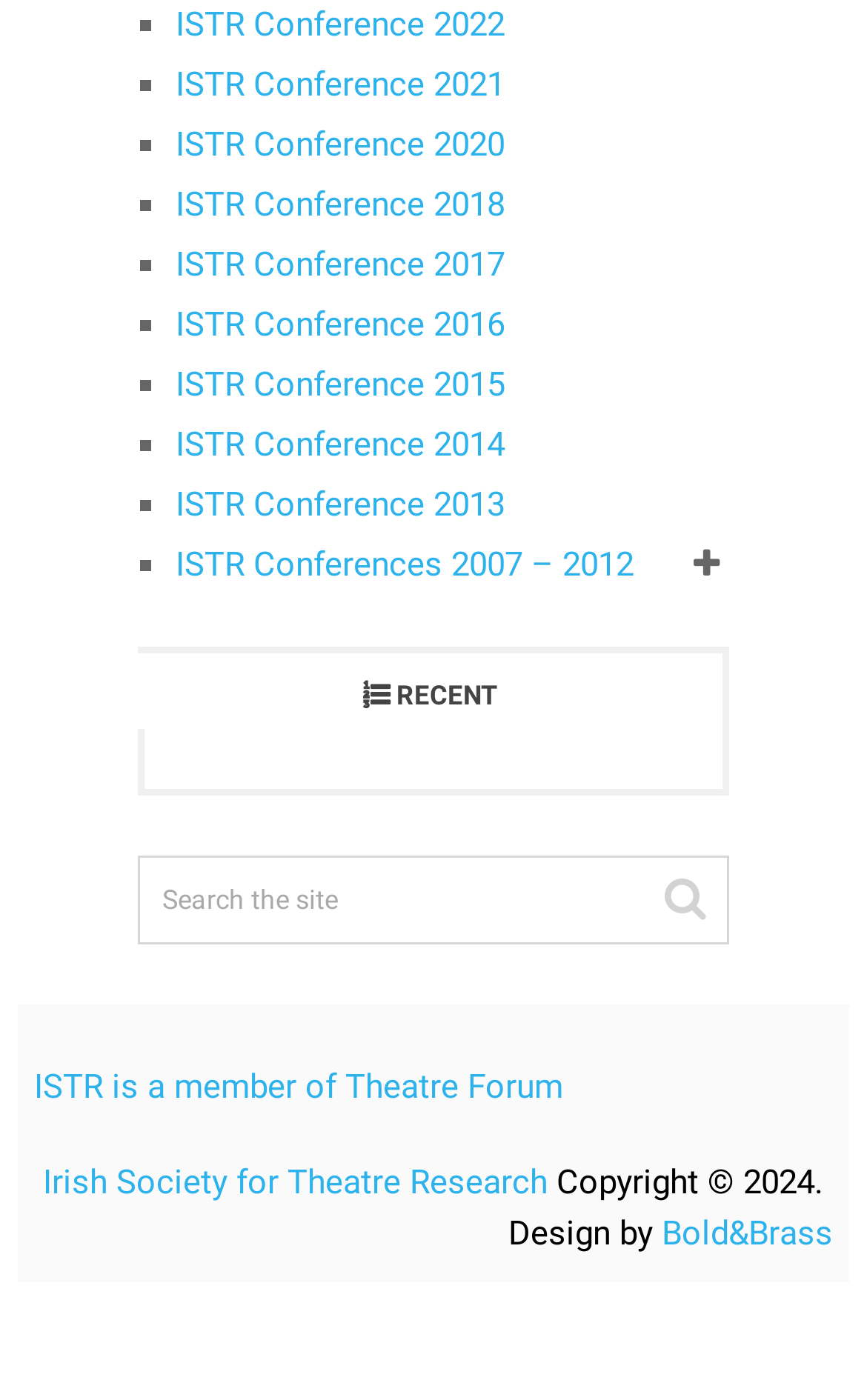Locate the bounding box of the UI element with the following description: "Irish Society for Theatre Research".

[0.05, 0.914, 0.632, 0.943]